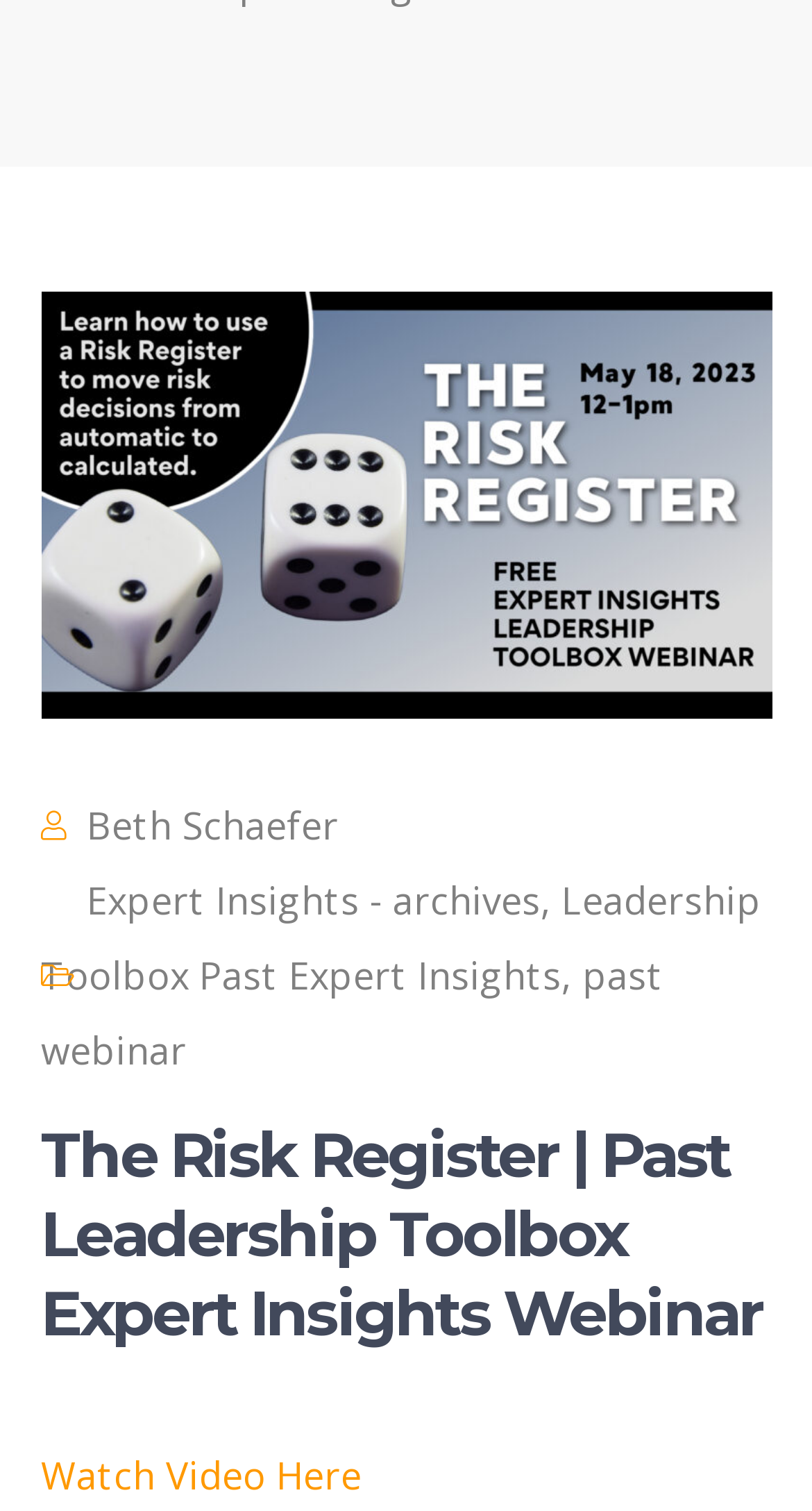Who is the author of the webpage?
Please elaborate on the answer to the question with detailed information.

The author of the webpage is Beth Schaefer, which is mentioned as a link at the top of the page.